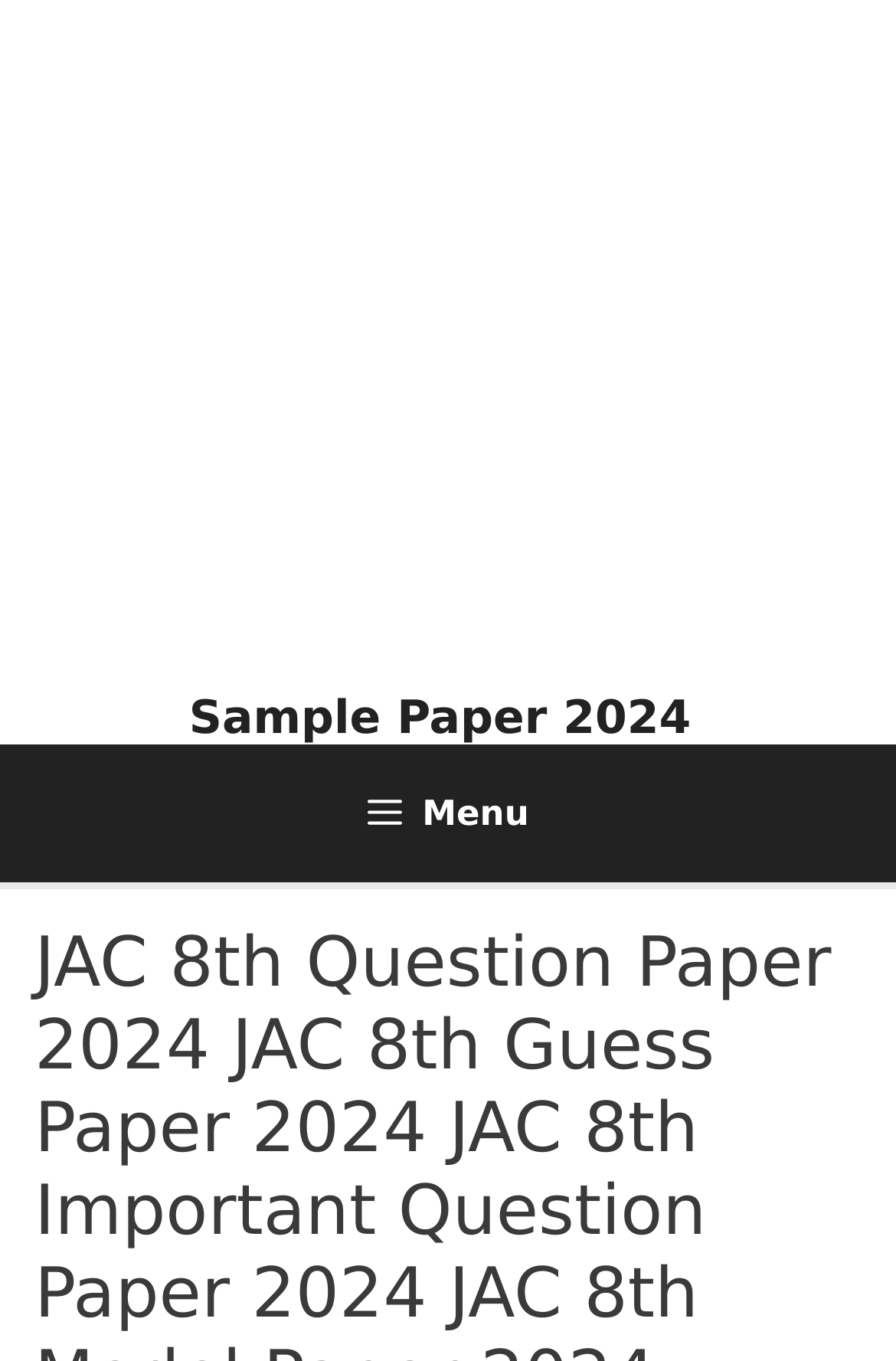Can you identify and provide the main heading of the webpage?

JAC 8th Question Paper 2024 JAC 8th Guess Paper 2024 JAC 8th Important Question Paper 2024 JAC 8th Model Paper 2024